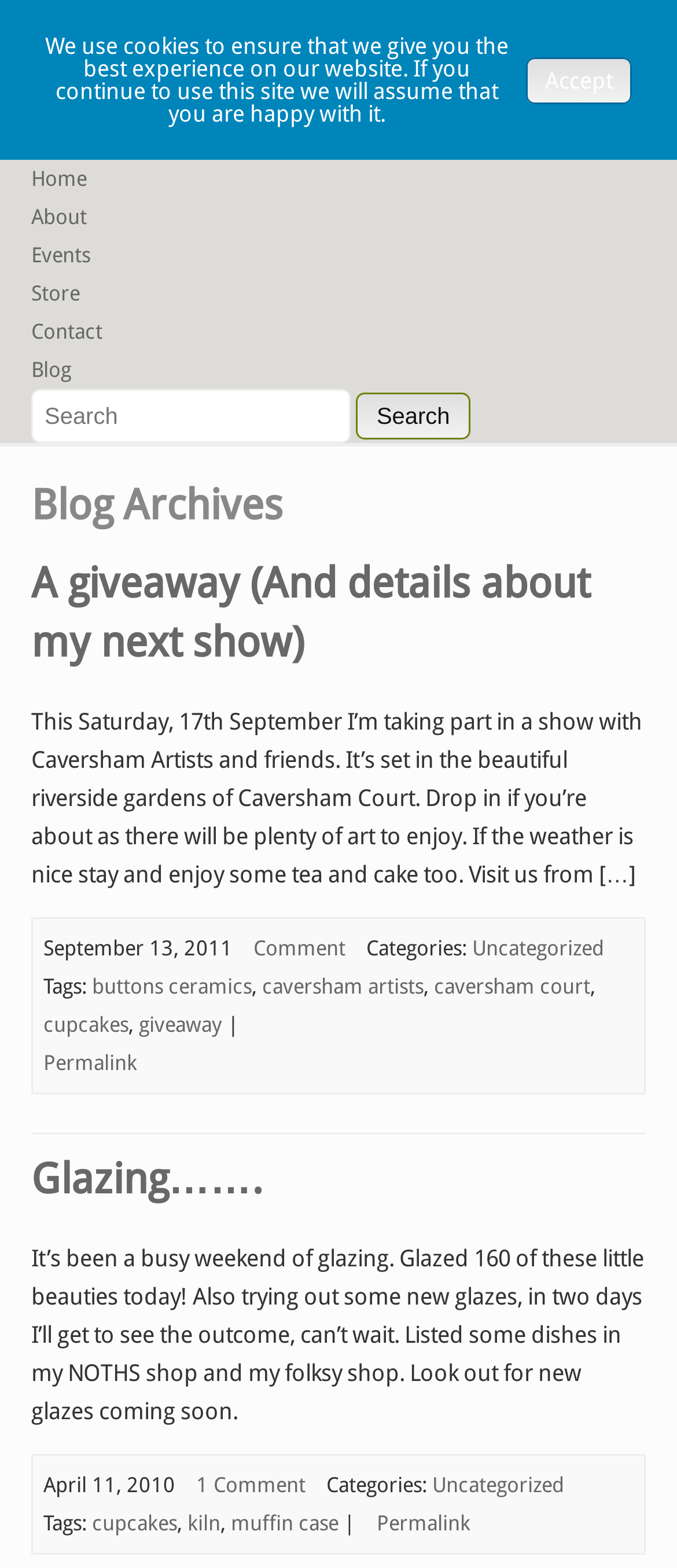What is the event mentioned in the first article?
Please answer the question with as much detail as possible using the screenshot.

The first article on the webpage mentions an event, which is a show with Caversham Artists and friends, taking place on Saturday, 17th September.